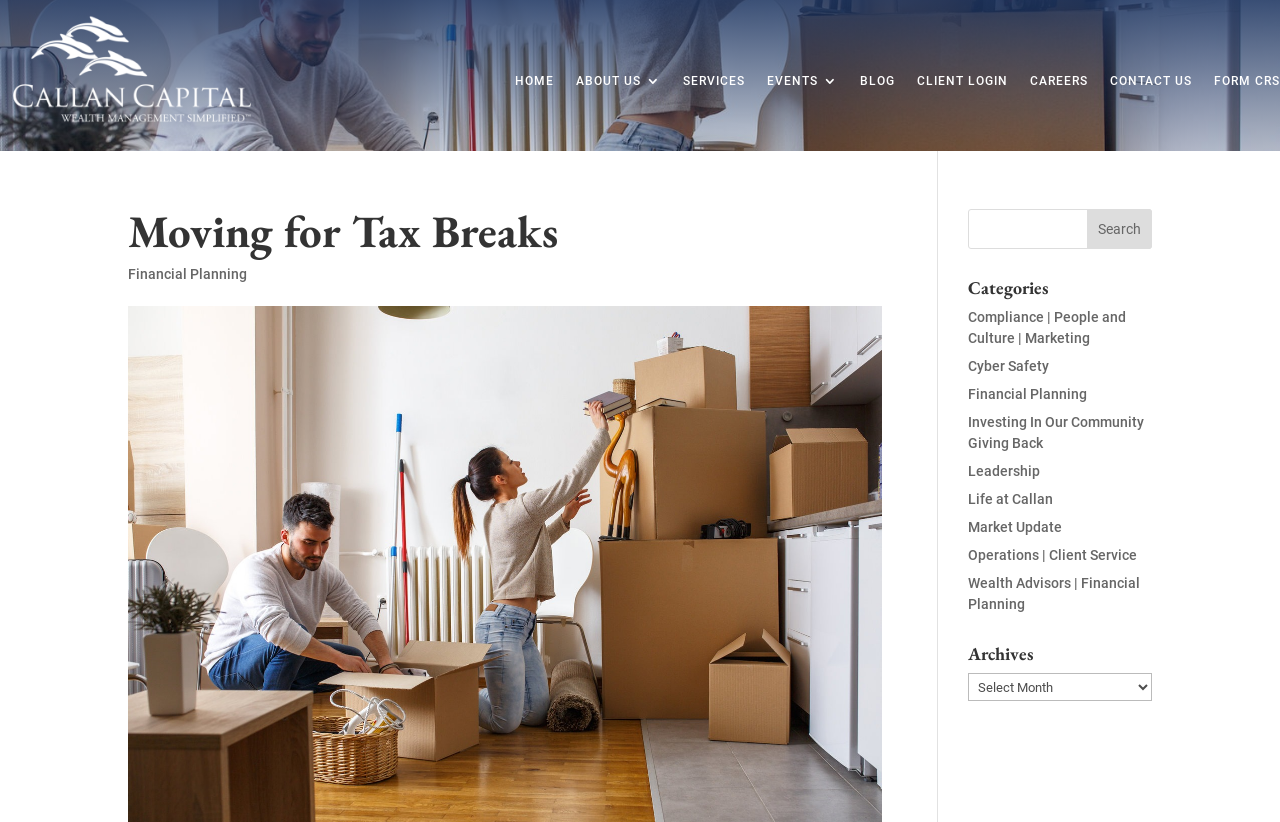What is the purpose of the textbox?
Give a comprehensive and detailed explanation for the question.

I found a textbox with a search button next to it, which suggests that the purpose of the textbox is to input search queries.